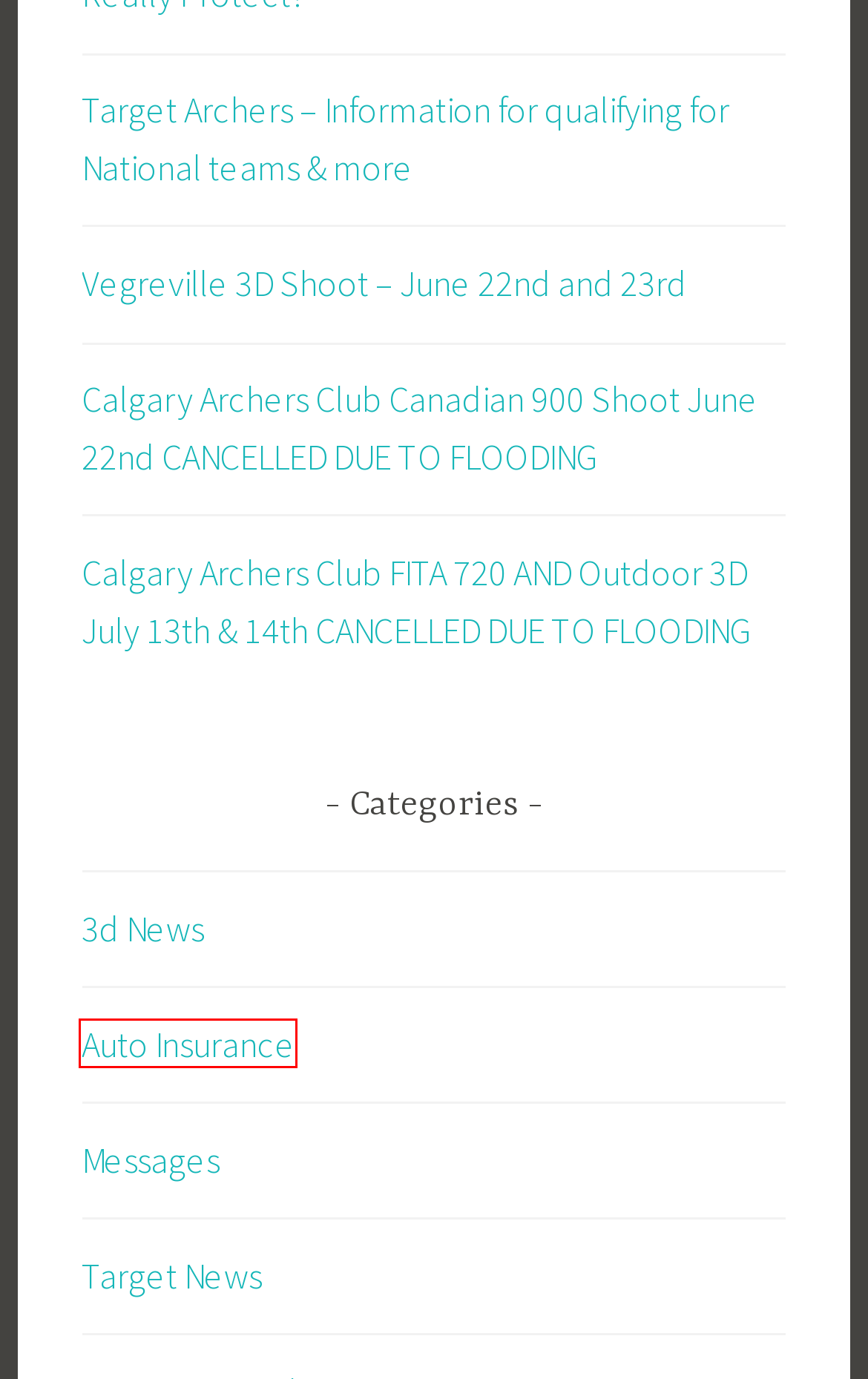Examine the screenshot of the webpage, which includes a red bounding box around an element. Choose the best matching webpage description for the page that will be displayed after clicking the element inside the red bounding box. Here are the candidates:
A. Vegreville 3D Shoot – June 22nd and 23rd - ATAA
B. Auto Insurance Archives - ATAA
C. 3d News Archives - ATAA
D. Messages Archives - ATAA
E. Calgary Archers Club Canadian 900 Shoot June 22nd CANCELLED DUE TO FLOODING - ATAA
F. Car Insurance Uncovered: What Does Your Policy Really Protect? - ATAA
G. Target News Archives - ATAA
H. Target Archers – Information for qualifying for National teams & more - ATAA

B